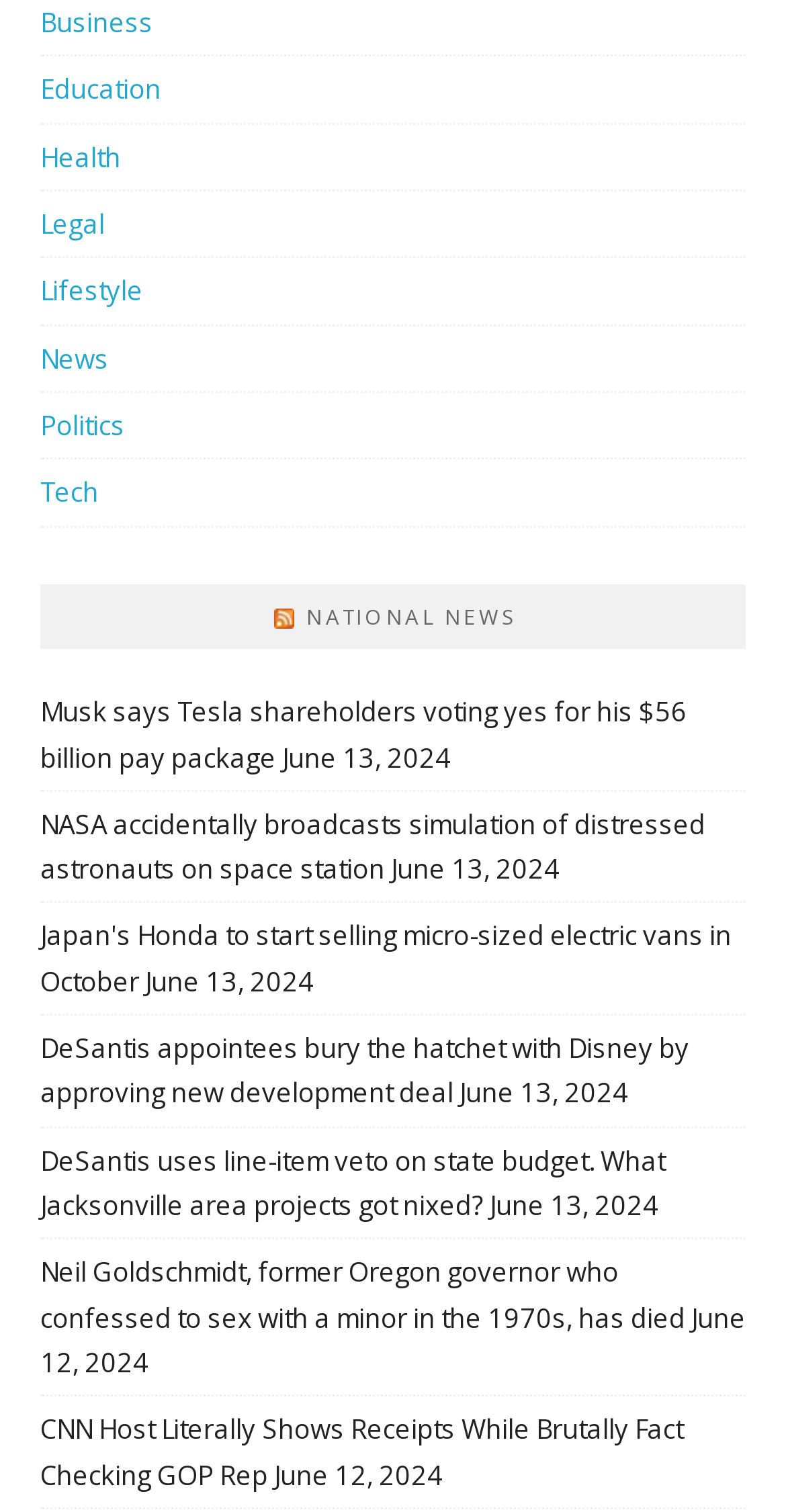Answer the question below in one word or phrase:
What is the date of the news article about Musk?

June 13, 2024